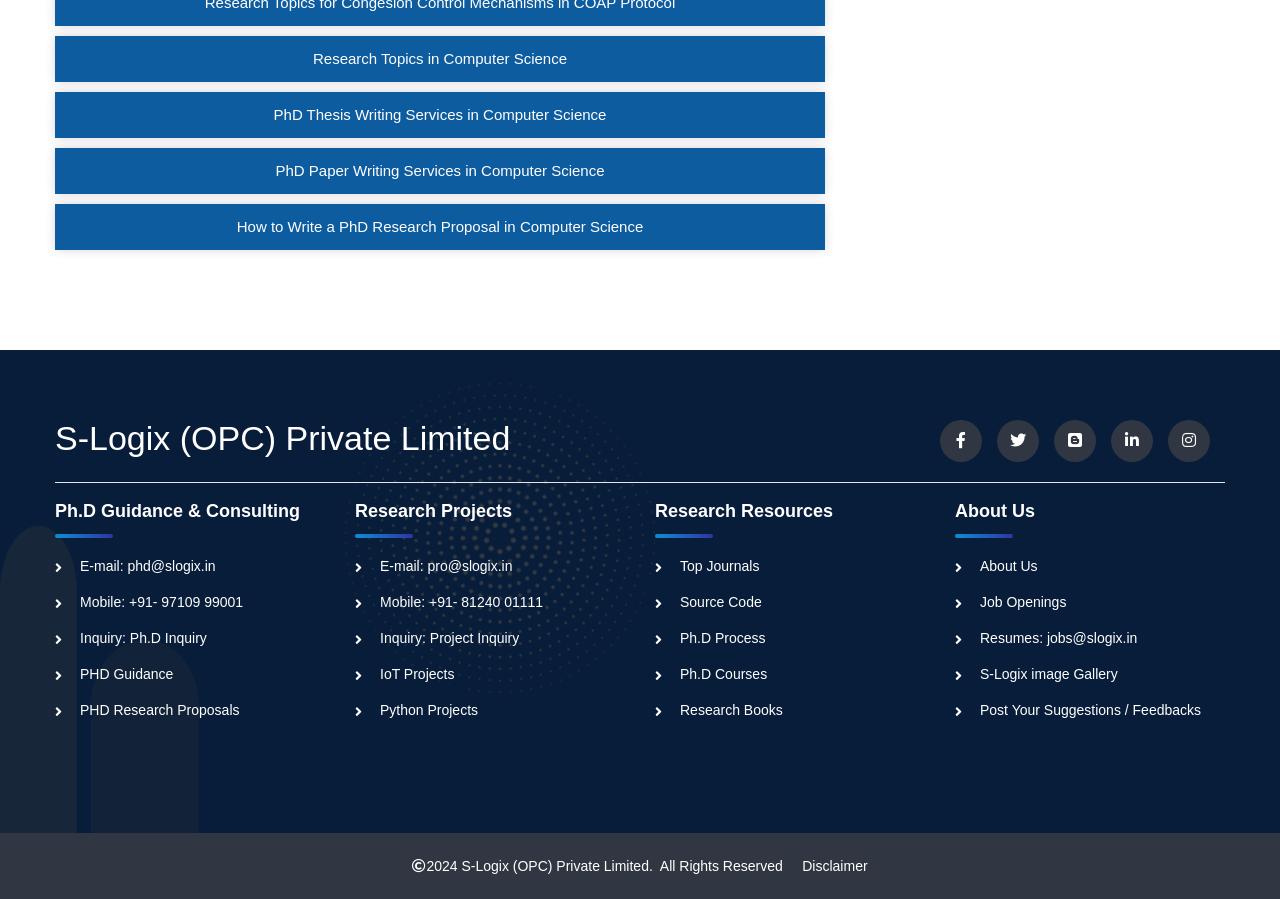Based on the image, please respond to the question with as much detail as possible:
What is the purpose of the link 'PhD Research Proposals'?

The link 'PHD Research Proposals' is mentioned under the heading 'Ph.D Guidance & Consulting' with bounding box coordinates [0.043, 0.781, 0.187, 0.799], suggesting that it is related to PhD research proposals.